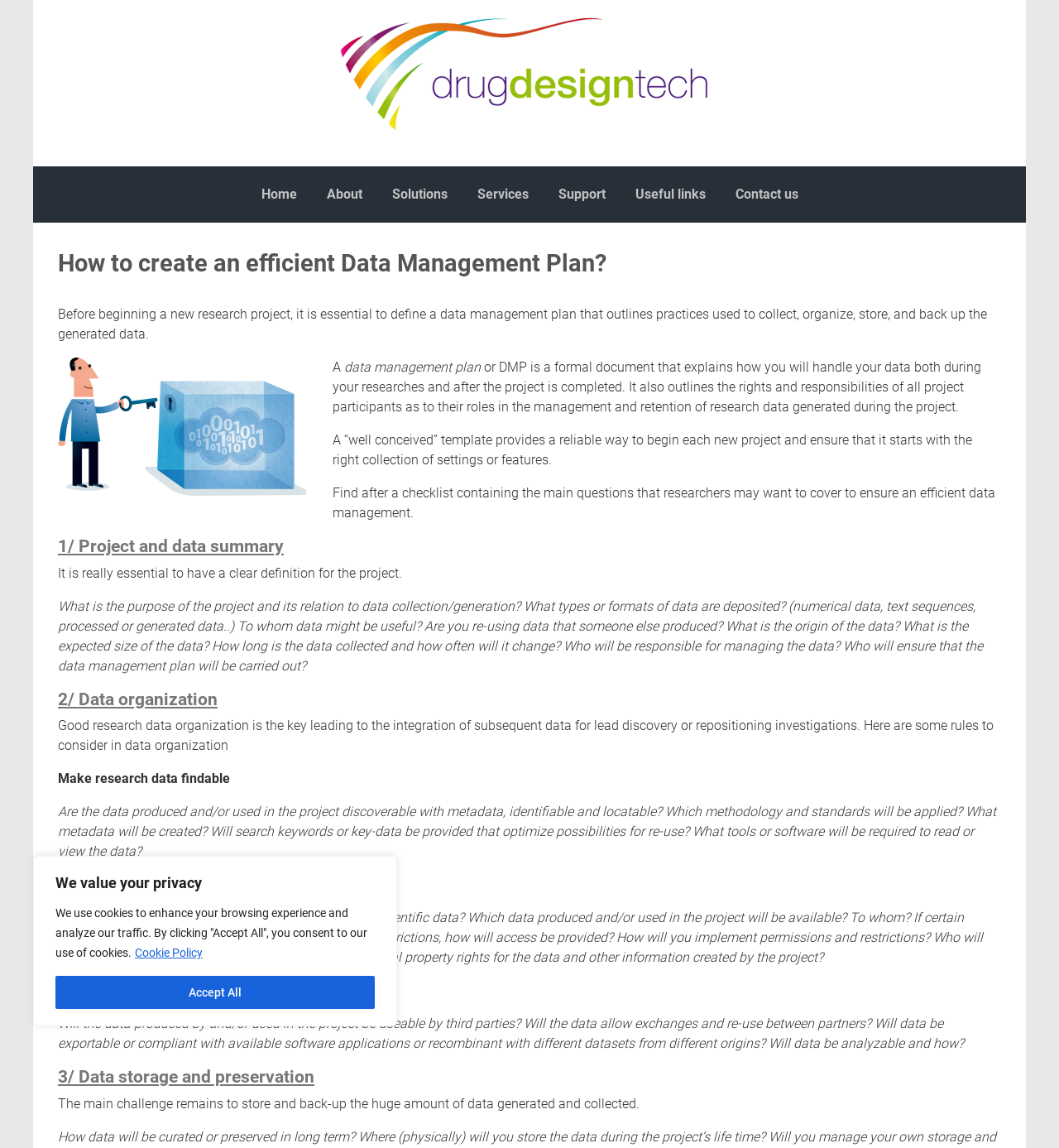Please identify the bounding box coordinates of the element's region that I should click in order to complete the following instruction: "Click the 'Home' link". The bounding box coordinates consist of four float numbers between 0 and 1, i.e., [left, top, right, bottom].

[0.24, 0.149, 0.286, 0.19]